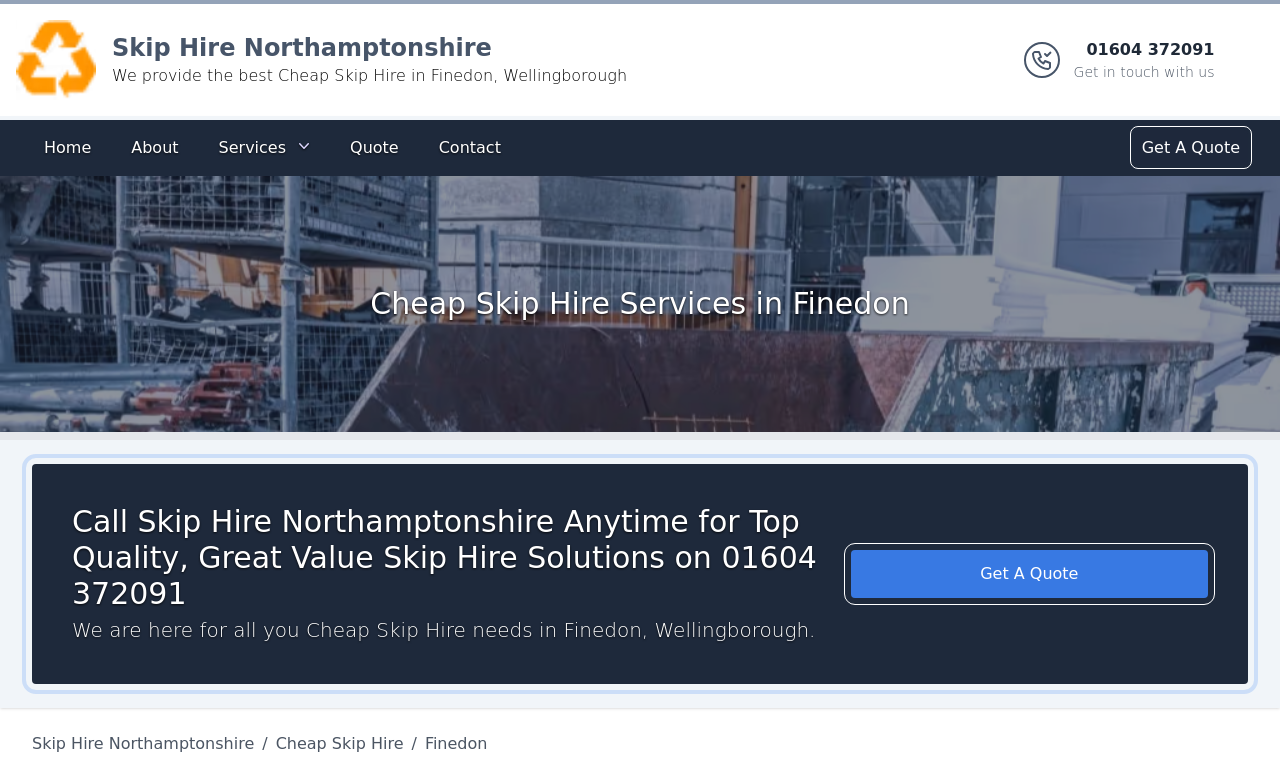Based on the element description, predict the bounding box coordinates (top-left x, top-left y, bottom-right x, bottom-right y) for the UI element in the screenshot: Quote

[0.264, 0.164, 0.321, 0.215]